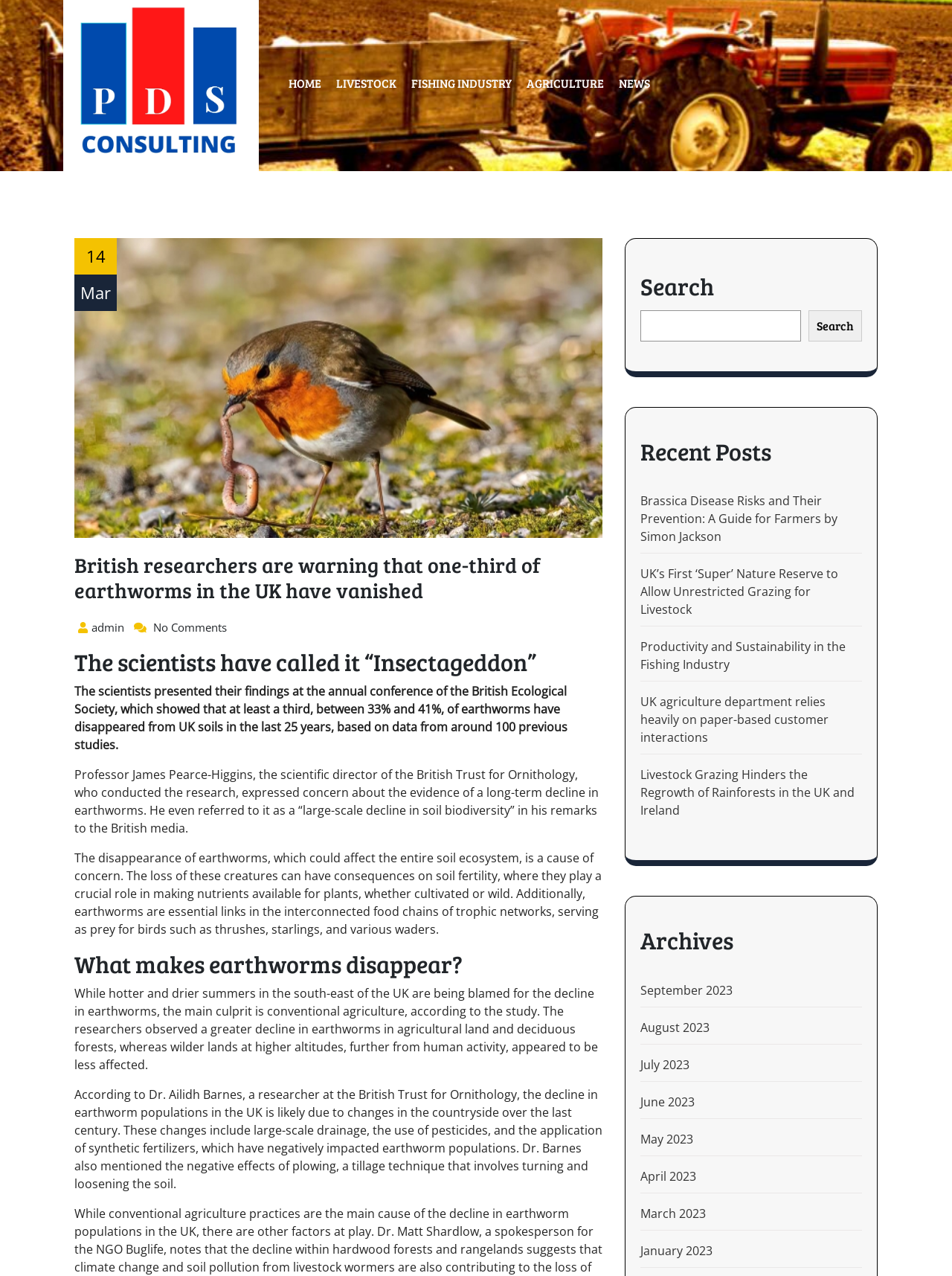Could you specify the bounding box coordinates for the clickable section to complete the following instruction: "View recent posts"?

[0.673, 0.343, 0.905, 0.365]